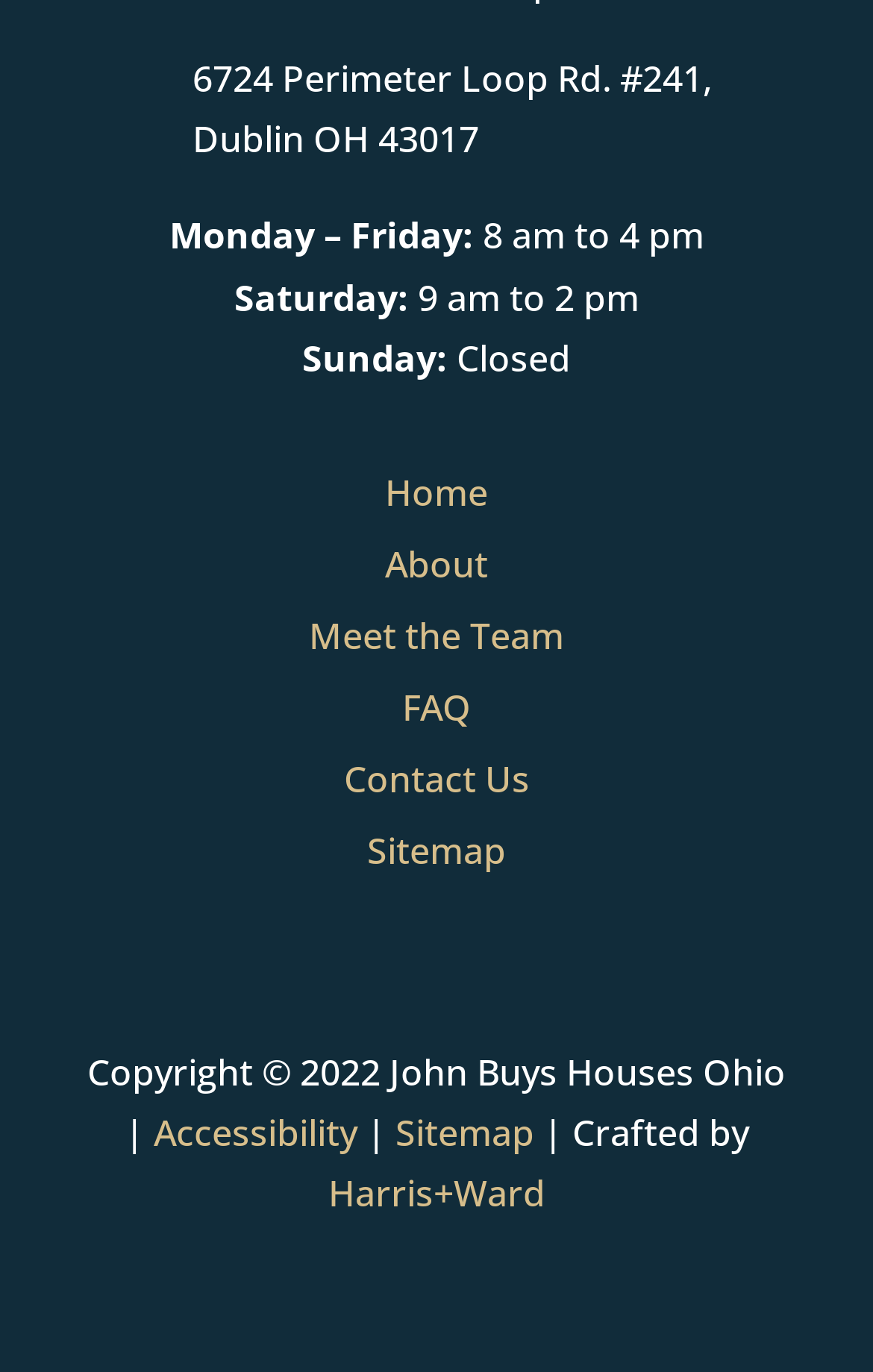What are the office hours on Saturday?
Give a comprehensive and detailed explanation for the question.

I found the office hours by looking at the StaticText elements with the OCR text 'Saturday:' and '9 am to 2 pm' which are siblings and provide the day and hours respectively.